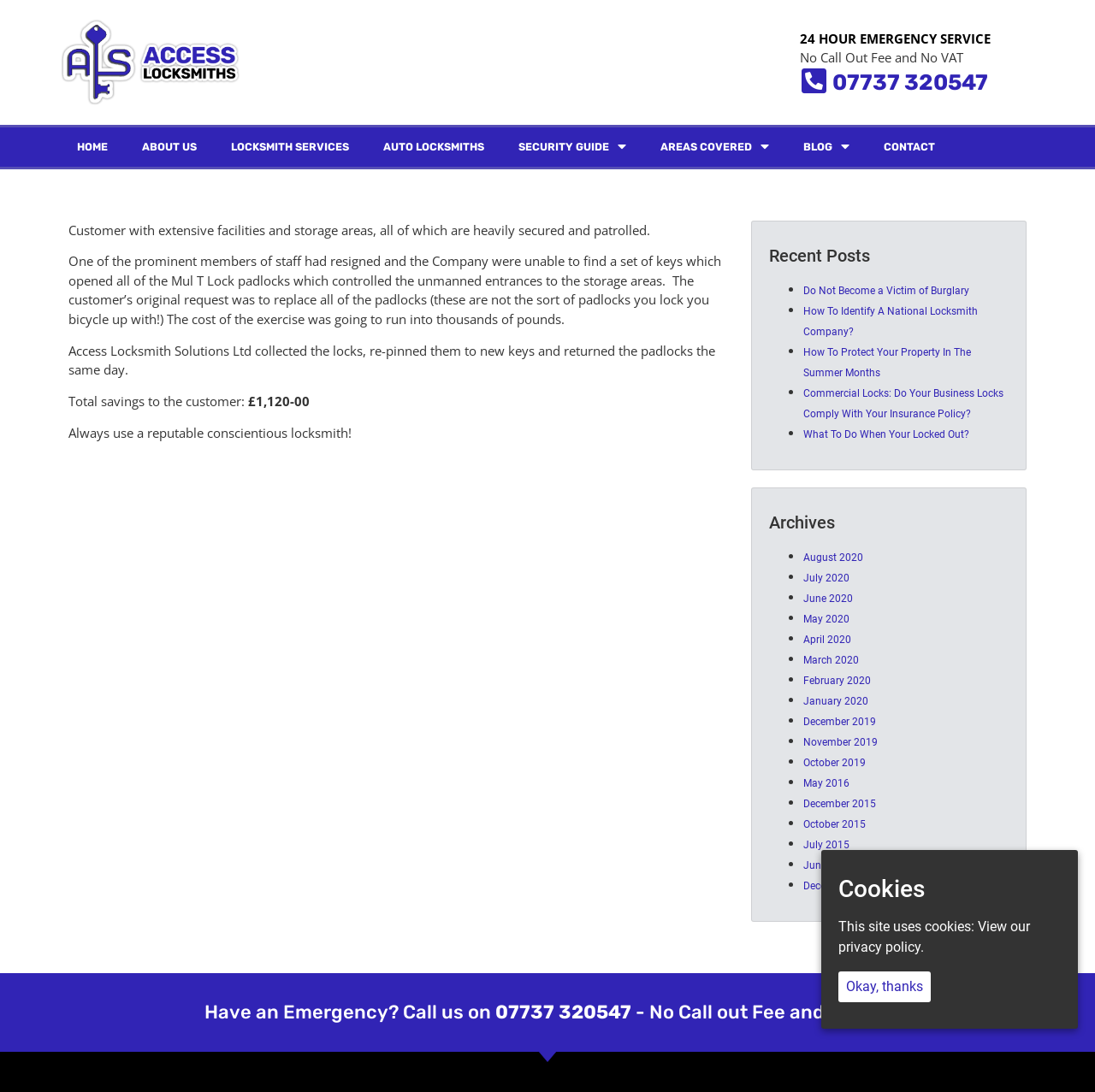Can you provide the bounding box coordinates for the element that should be clicked to implement the instruction: "Call the emergency number"?

[0.76, 0.063, 0.938, 0.087]